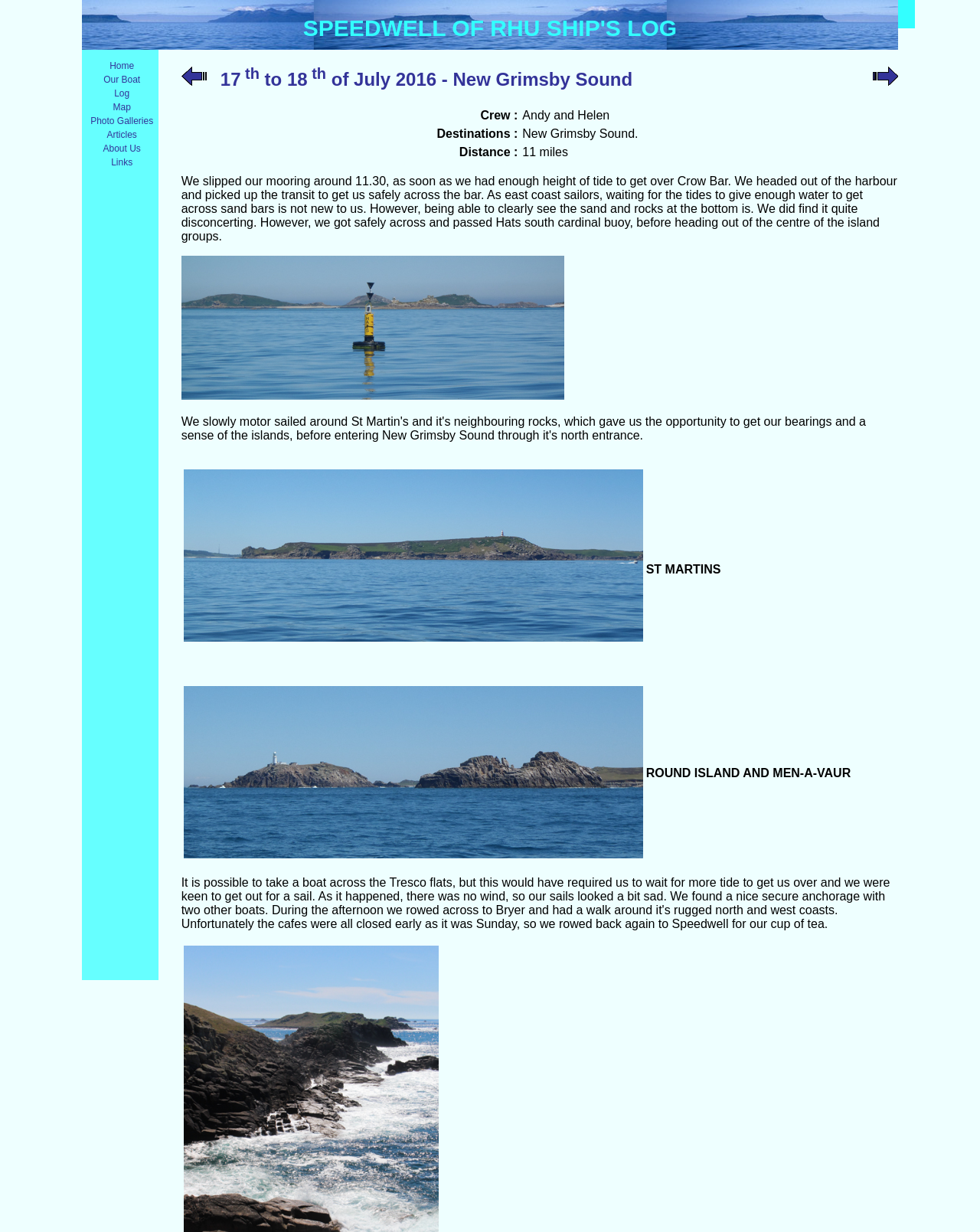Provide the bounding box coordinates of the UI element this sentence describes: "Home".

[0.083, 0.048, 0.161, 0.059]